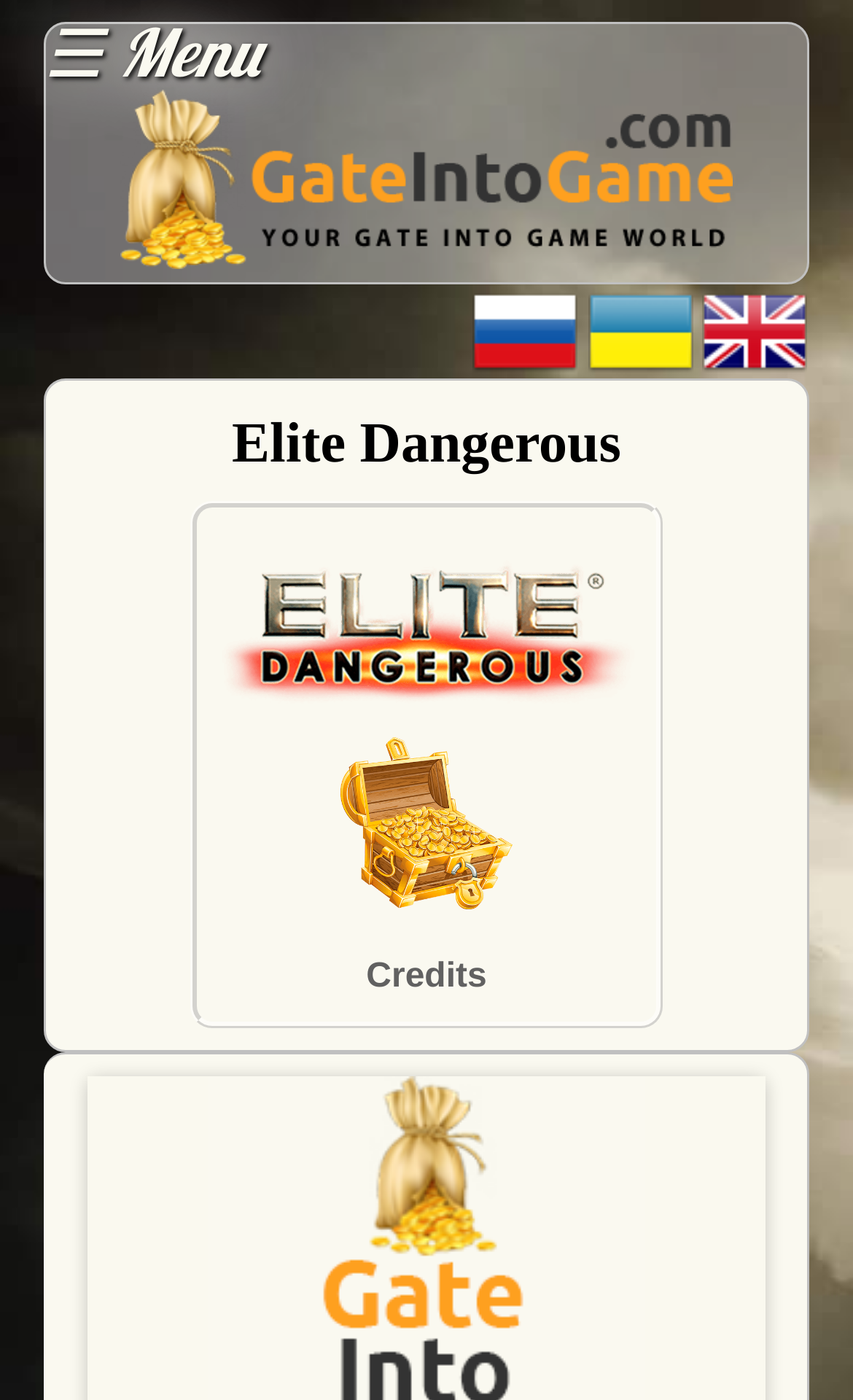Determine the bounding box for the described HTML element: "Guarantees". Ensure the coordinates are four float numbers between 0 and 1 in the format [left, top, right, bottom].

[0.0, 0.016, 0.103, 0.073]